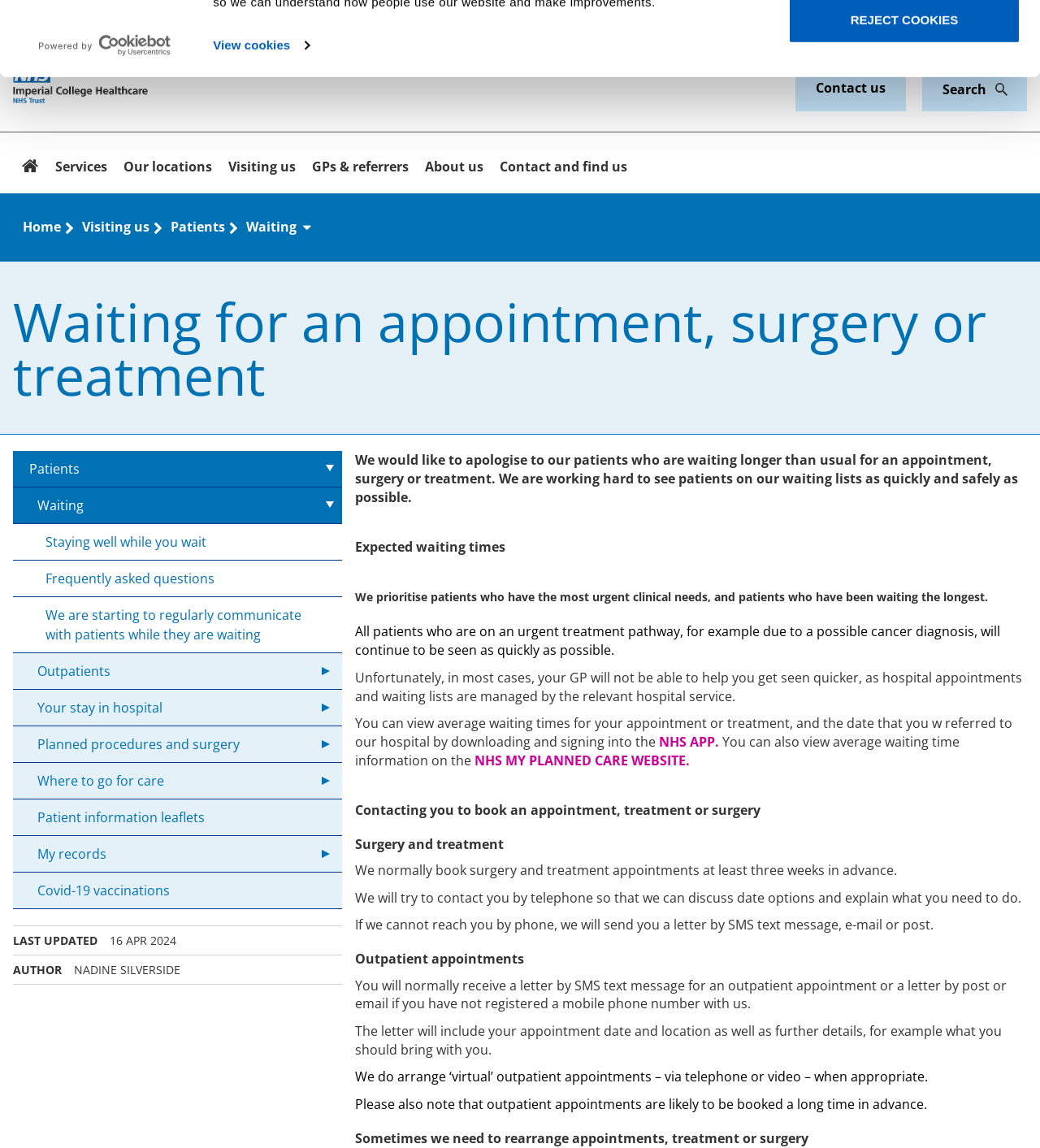Write an extensive caption that covers every aspect of the webpage.

This webpage is about waiting for an appointment, surgery, or treatment at Imperial College Healthcare NHS Trust. At the top, there is a dialog box about cookies on the website, with options to reject or allow all cookies. Below this, there are links to various sections of the website, including Private Healthcare, Work with us, Research, and Education.

On the top right, there are icons for accessibility and Google translate. Below this, there is a search bar and a link to contact us. The main navigation menu is located below, with links to Home, Services, Our locations, Visiting us, GPs & referrers, and About us.

The main content of the page is divided into sections. The first section has a heading "Waiting for an appointment, surgery or treatment" and a paragraph apologizing to patients who are waiting longer than usual. Below this, there are links to related pages, including Staying well while you wait, Frequently asked questions, and We are starting to regularly communicate with patients while they are waiting.

The next section has a heading "Expected waiting times" and explains that the hospital prioritizes patients with urgent clinical needs and those who have been waiting the longest. There is also a paragraph explaining that patients on an urgent treatment pathway, such as those with a possible cancer diagnosis, will continue to be seen as quickly as possible.

The following section has a heading "Contacting you to book an appointment, treatment or surgery" and explains that the hospital normally books surgery appointments at least three weeks in advance. There are also links to view average waiting times for appointments or treatments and to access the NHS App or NHS My Planned Care website for more information.